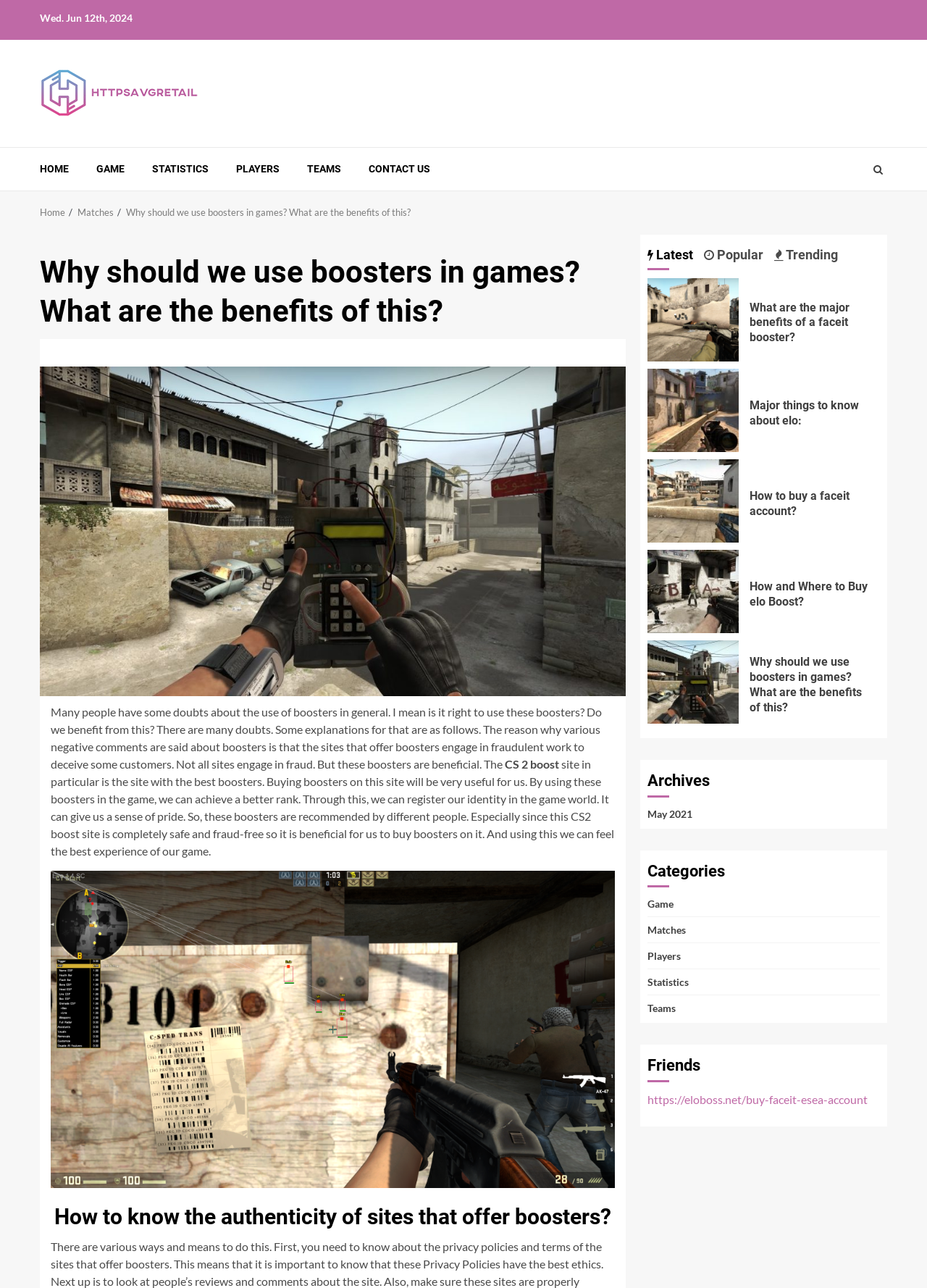Can you give a comprehensive explanation to the question given the content of the image?
How many tabs are available in the tab list?

I found a tab list in the webpage with three tabs: 'Recent', 'Popular', and 'Categorised'. These tabs are likely used to filter or categorize the content on the webpage.